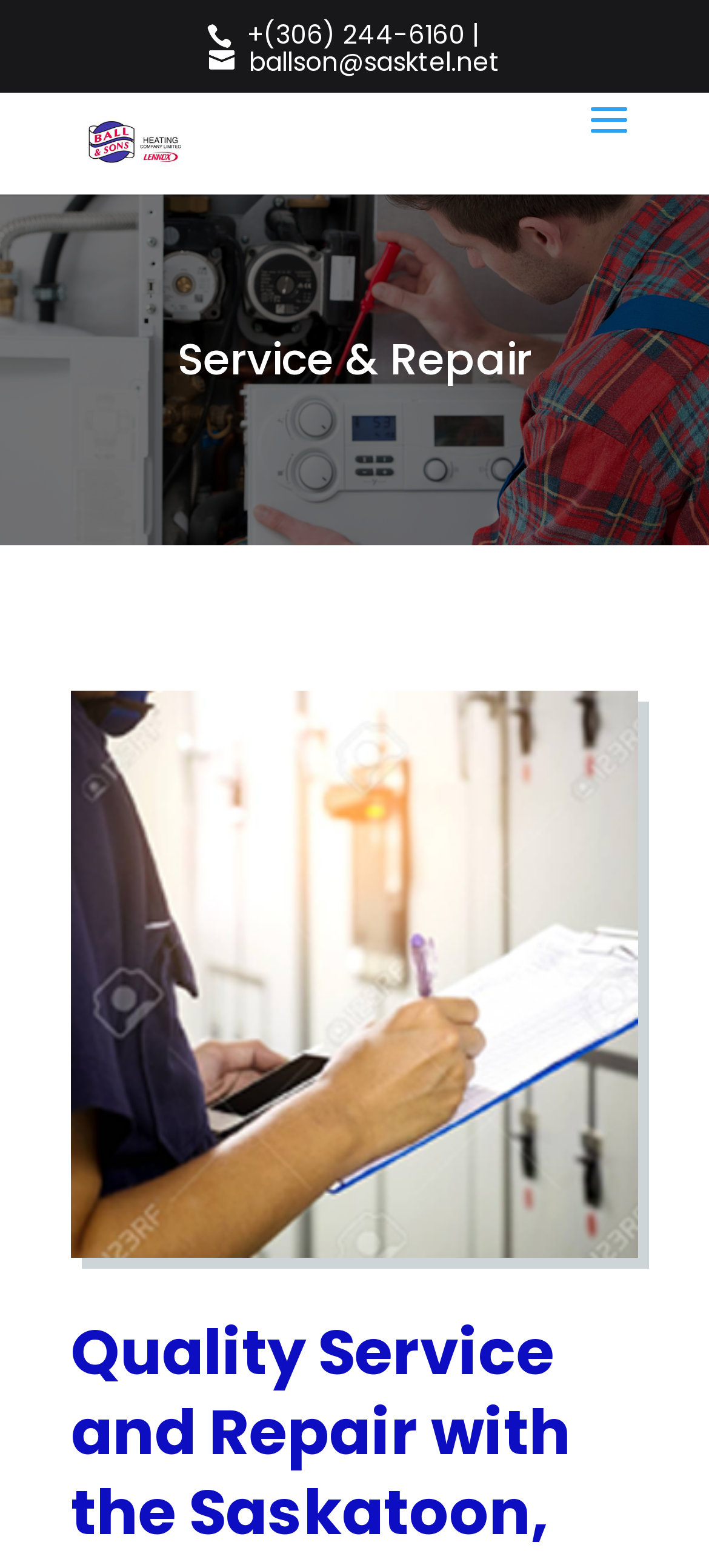Determine the bounding box of the UI element mentioned here: "ballson@sasktel.net". The coordinates must be in the format [left, top, right, bottom] with values ranging from 0 to 1.

[0.295, 0.027, 0.705, 0.05]